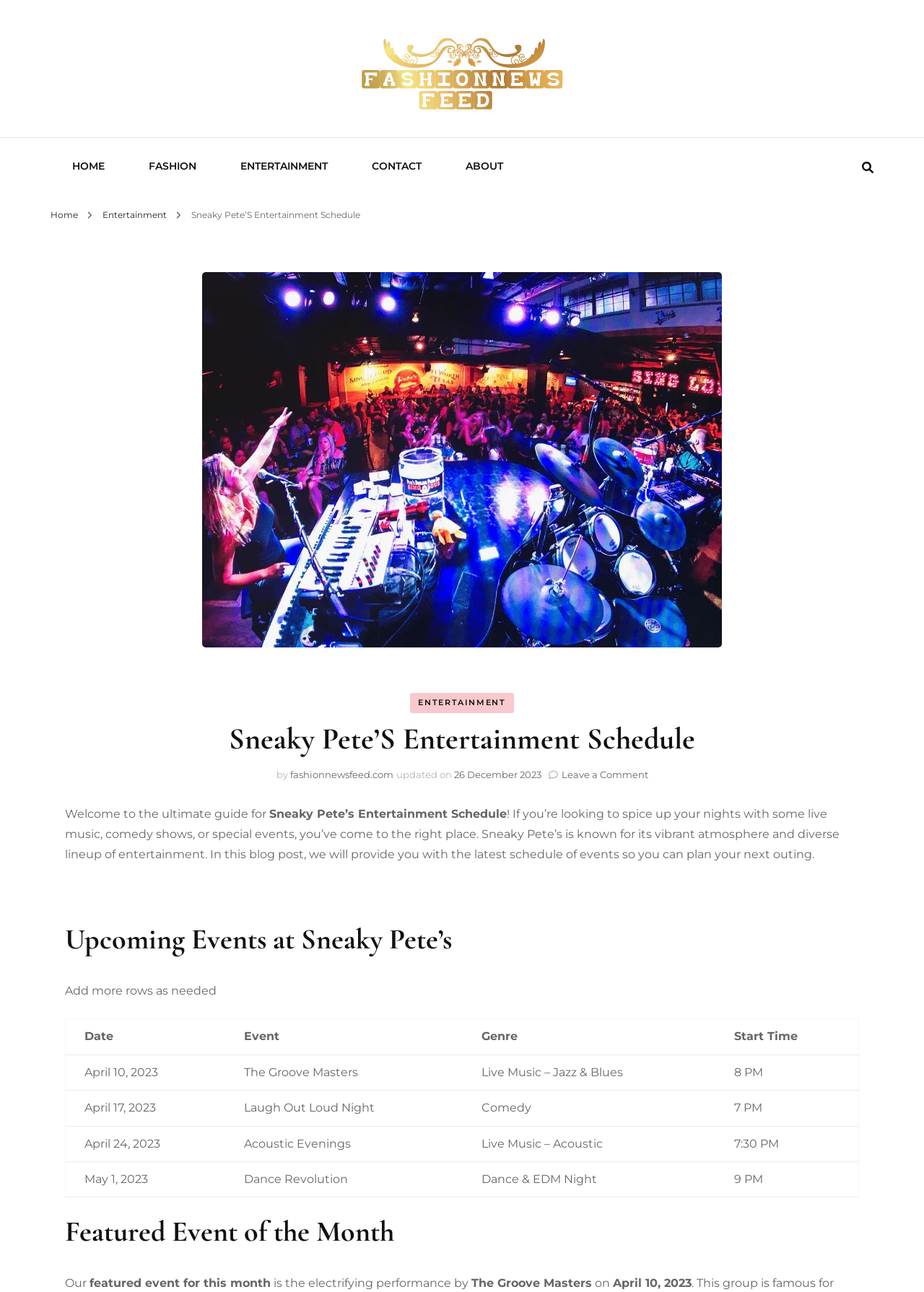What is the start time of the featured event of the month?
Please provide a comprehensive answer based on the information in the image.

The start time of the featured event of the month can be found in the section of the webpage that highlights the featured event. The featured event is 'The Groove Masters' on April 10, 2023, and its start time is 8 PM.